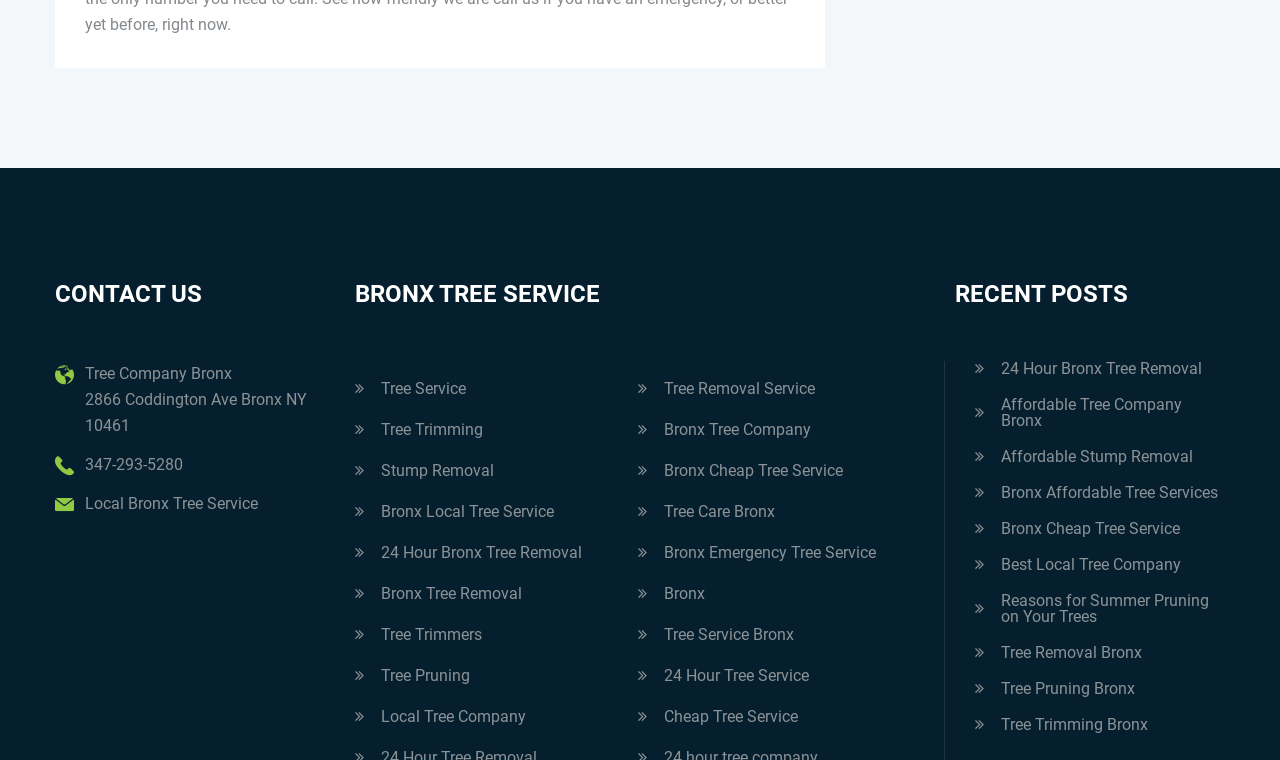Please give the bounding box coordinates of the area that should be clicked to fulfill the following instruction: "Click on Tree Trimming Bronx link". The coordinates should be in the format of four float numbers from 0 to 1, i.e., [left, top, right, bottom].

[0.762, 0.943, 0.957, 0.964]